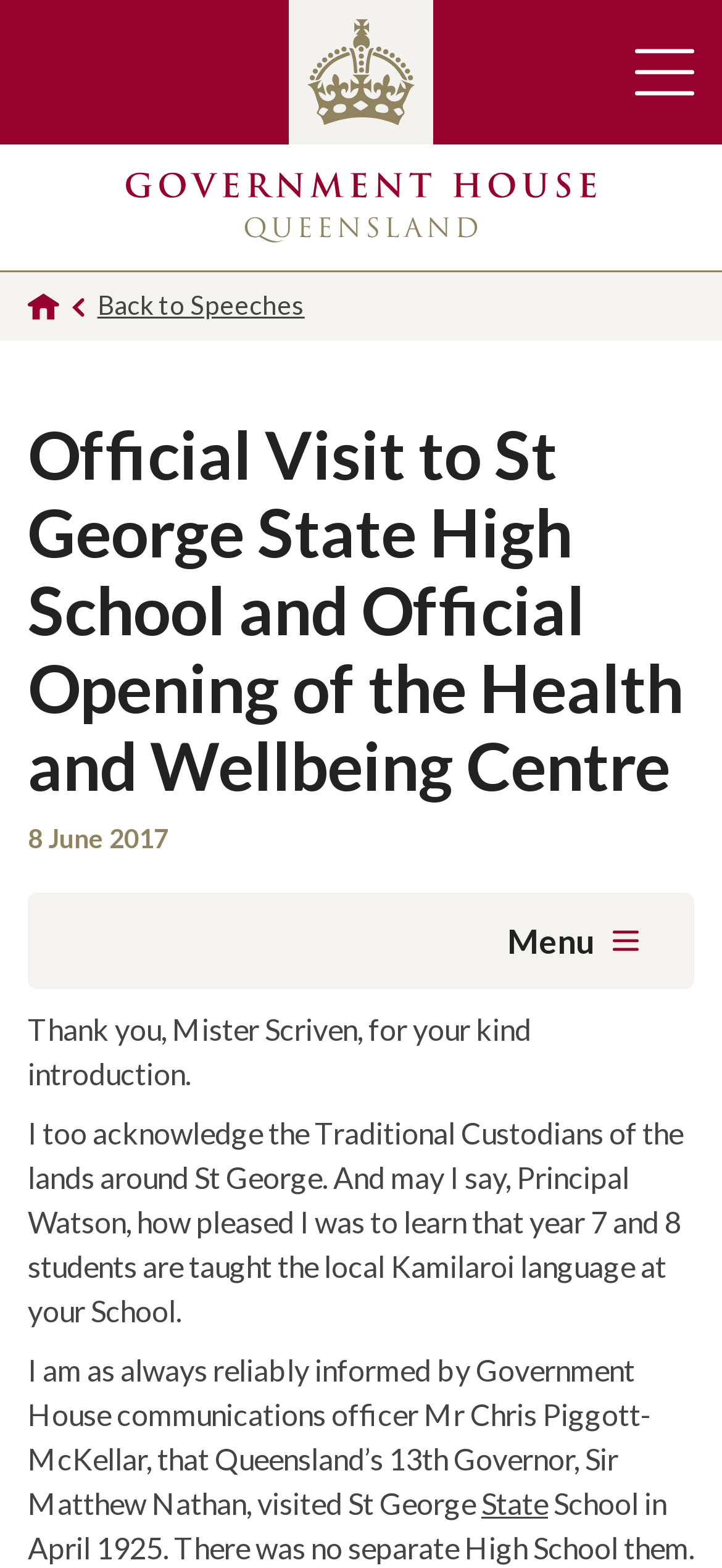Use a single word or phrase to answer the question: 
What is the date of the official visit?

8 June 2017